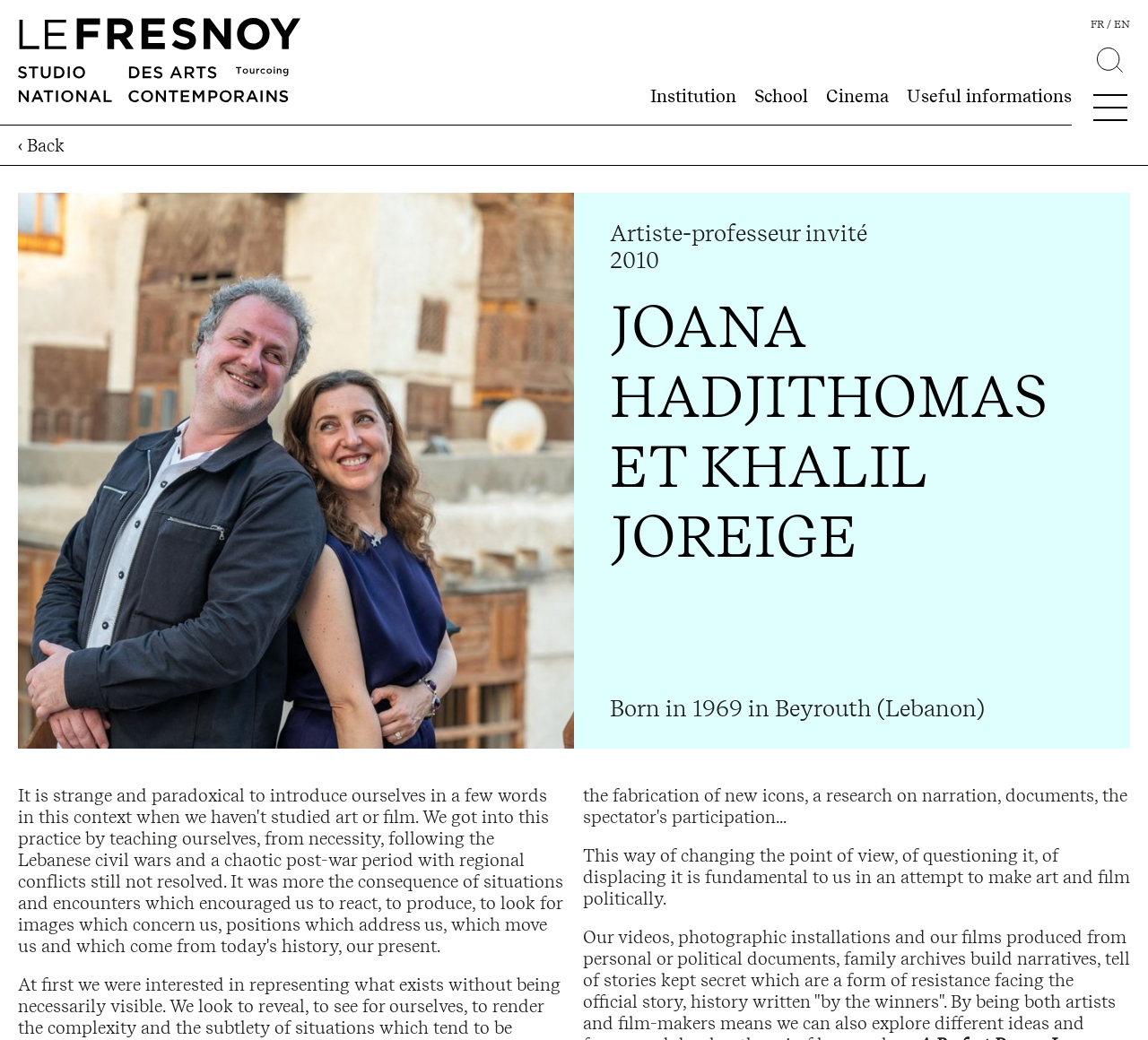Identify the bounding box coordinates of the clickable region to carry out the given instruction: "Search for something".

[0.955, 0.046, 0.978, 0.074]